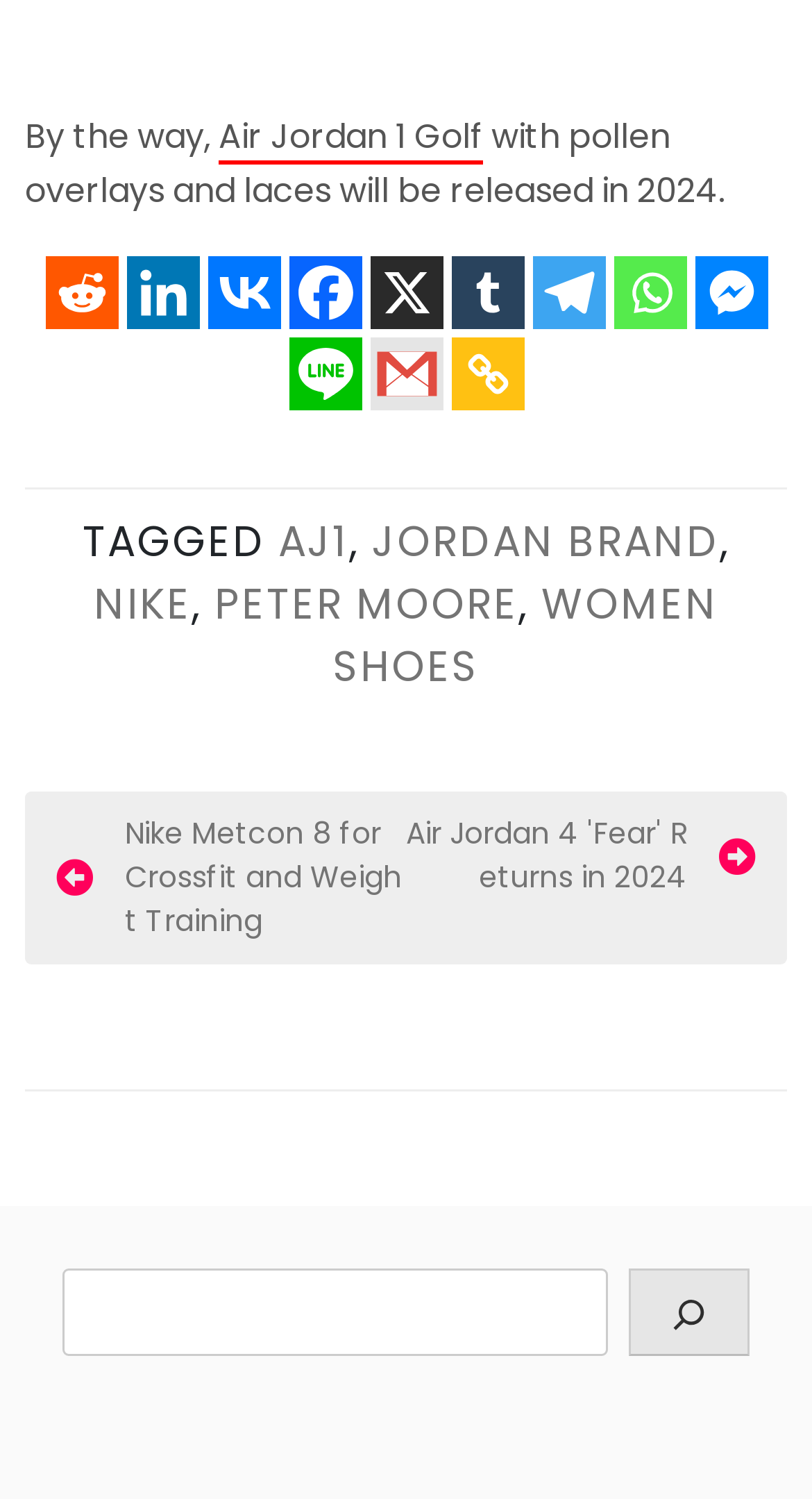Determine the bounding box coordinates of the UI element that matches the following description: "aria-label="Copy Link" title="Copy Link"". The coordinates should be four float numbers between 0 and 1 in the format [left, top, right, bottom].

[0.555, 0.225, 0.645, 0.273]